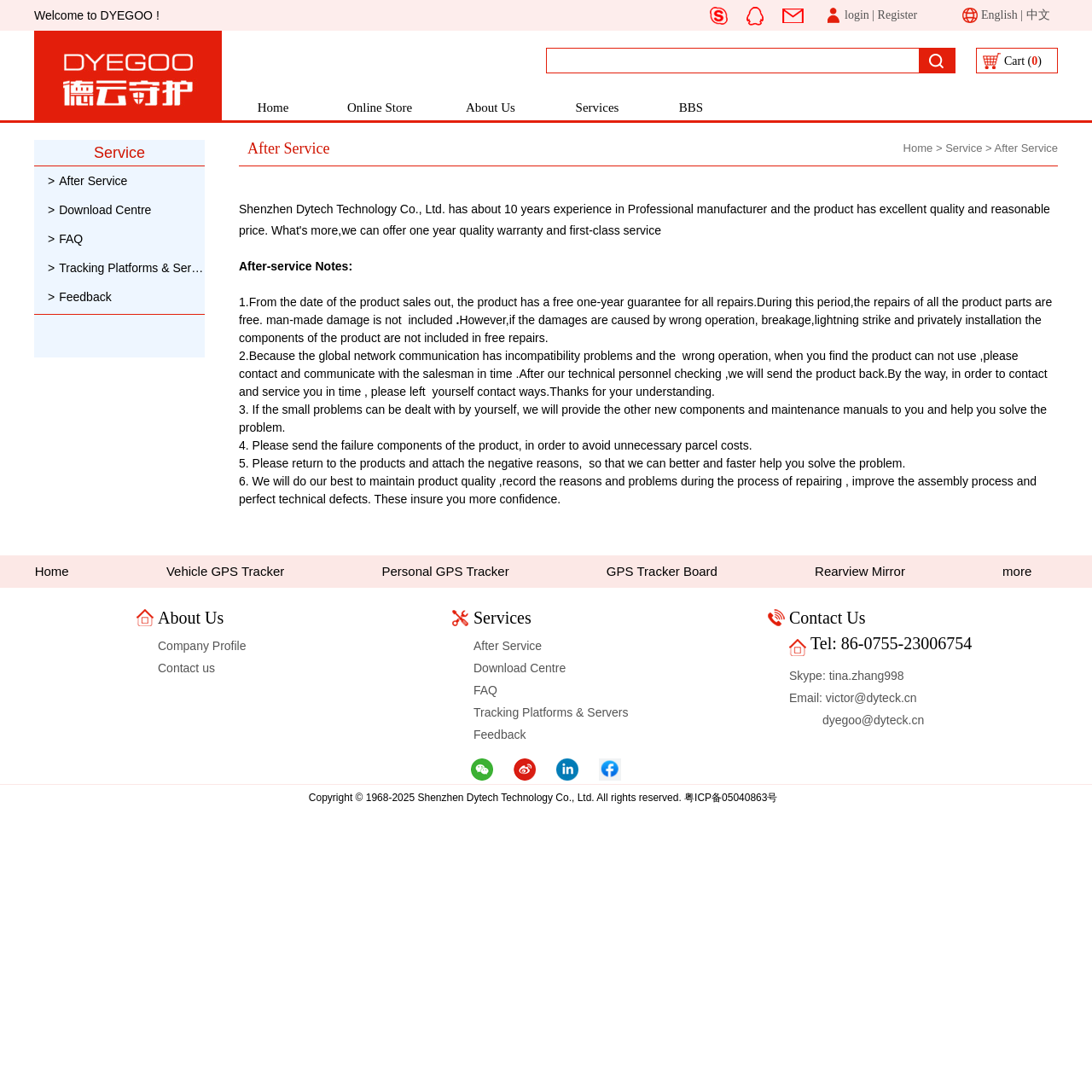Identify and provide the bounding box coordinates of the UI element described: "Services". The coordinates should be formatted as [left, top, right, bottom], with each number being a float between 0 and 1.

[0.527, 0.092, 0.567, 0.105]